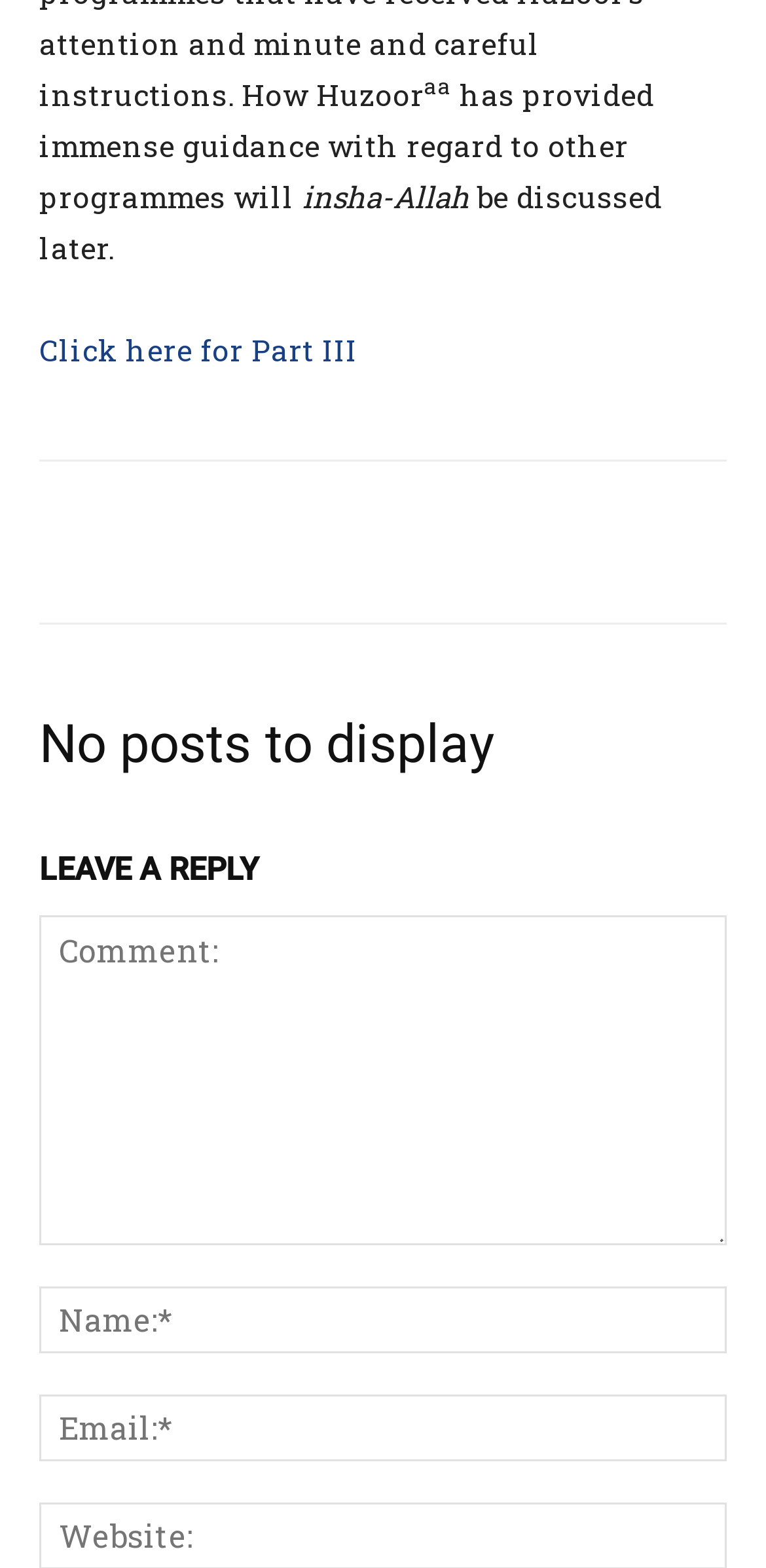Kindly provide the bounding box coordinates of the section you need to click on to fulfill the given instruction: "Type your name".

[0.051, 0.82, 0.949, 0.862]